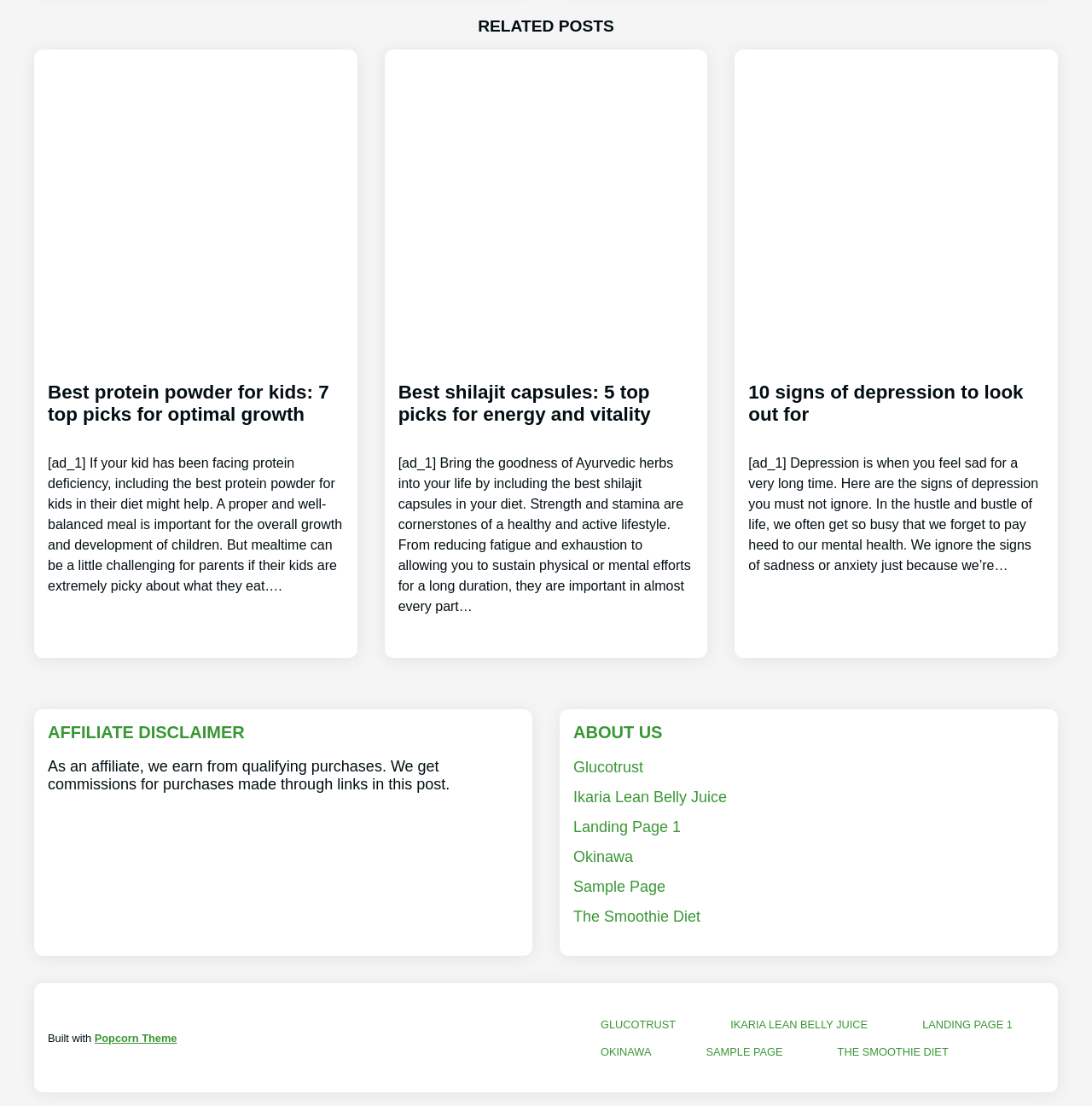Determine the bounding box coordinates of the target area to click to execute the following instruction: "Check out the Okinawa link."

[0.525, 0.767, 0.58, 0.783]